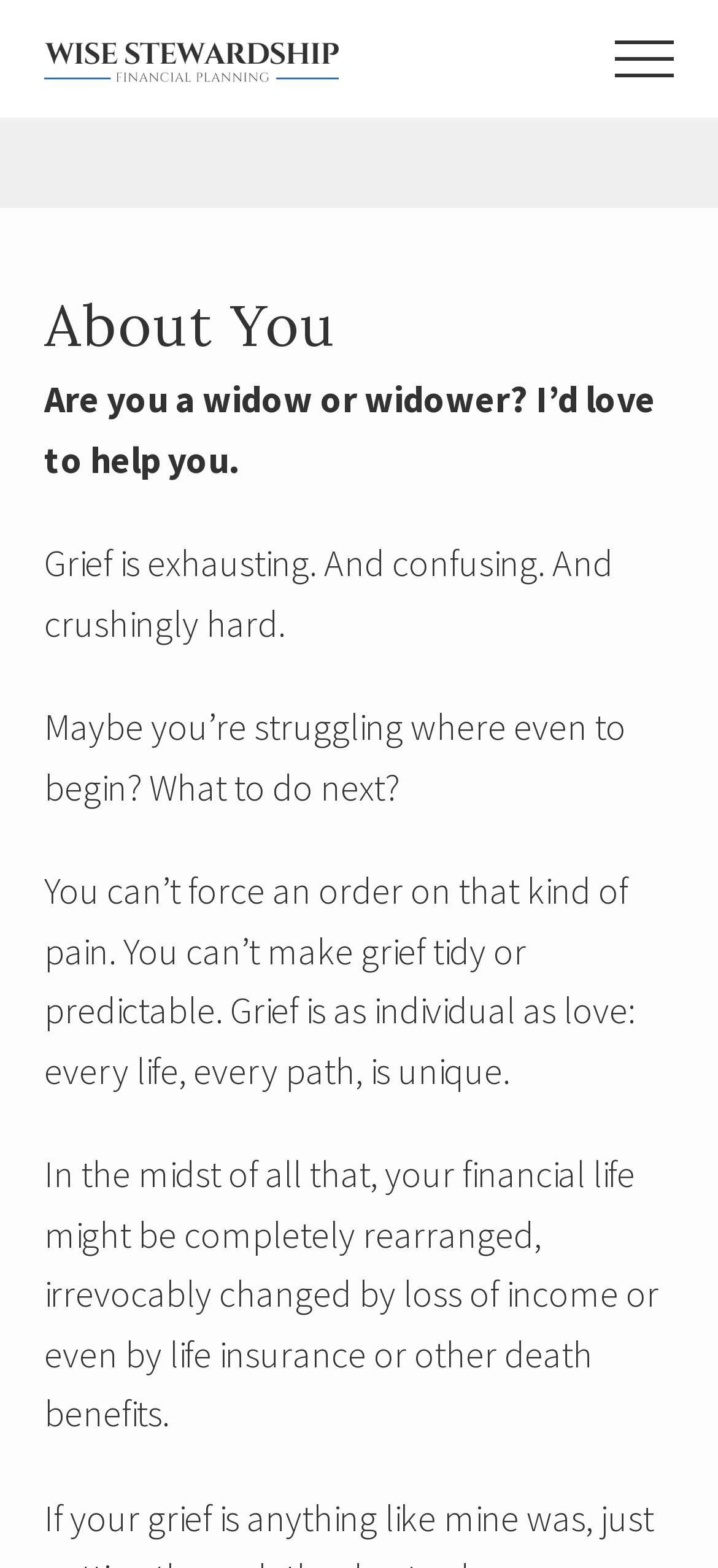What is the profession of the person helping?
Please provide an in-depth and detailed response to the question.

Based on the webpage, the profession of the person helping is a Financial Planner, as indicated by the text 'Financial Planner for Widows & Military'.